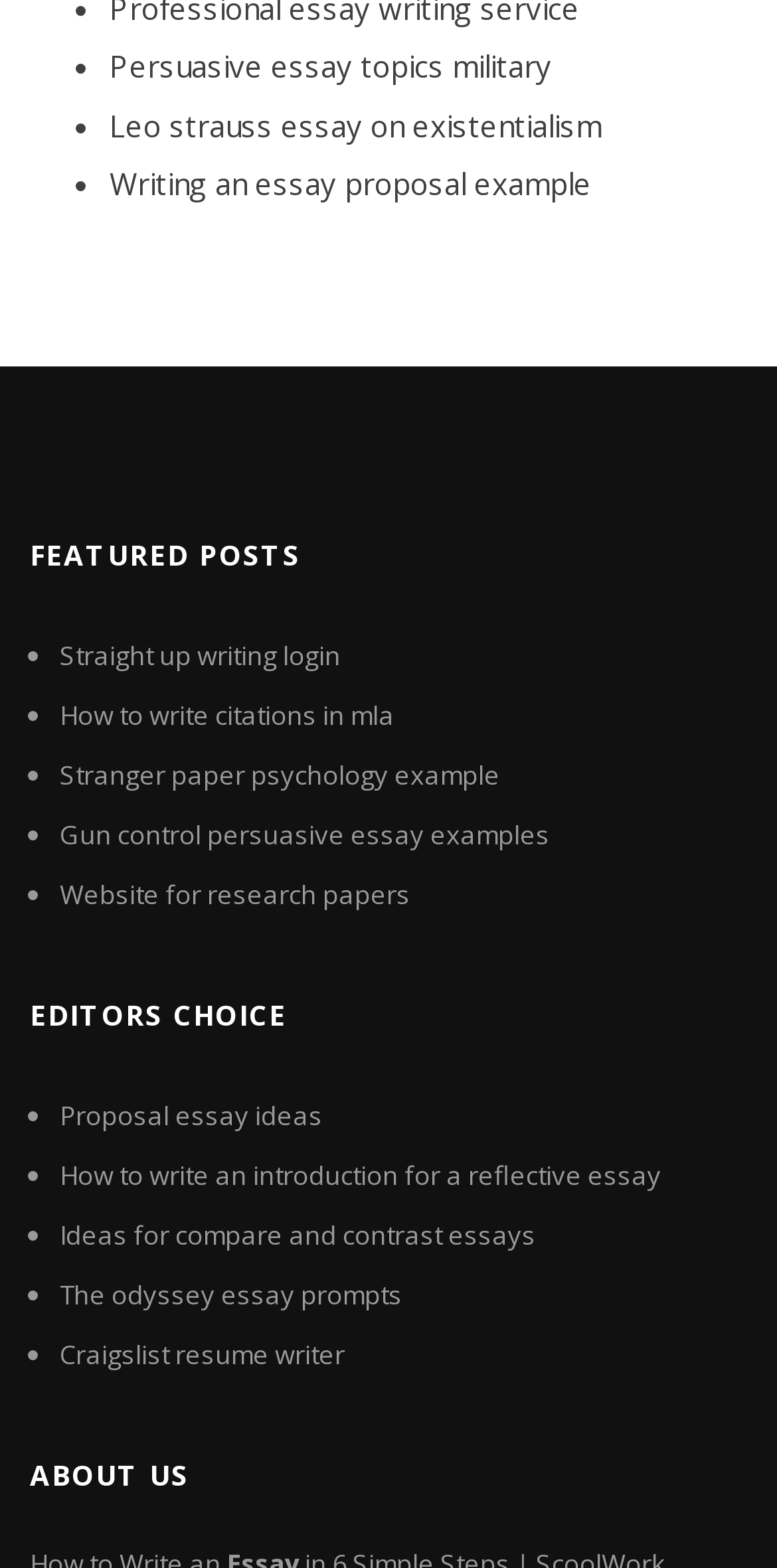Find the bounding box coordinates of the clickable element required to execute the following instruction: "Read about Leo strauss essay on existentialism". Provide the coordinates as four float numbers between 0 and 1, i.e., [left, top, right, bottom].

[0.141, 0.067, 0.774, 0.093]